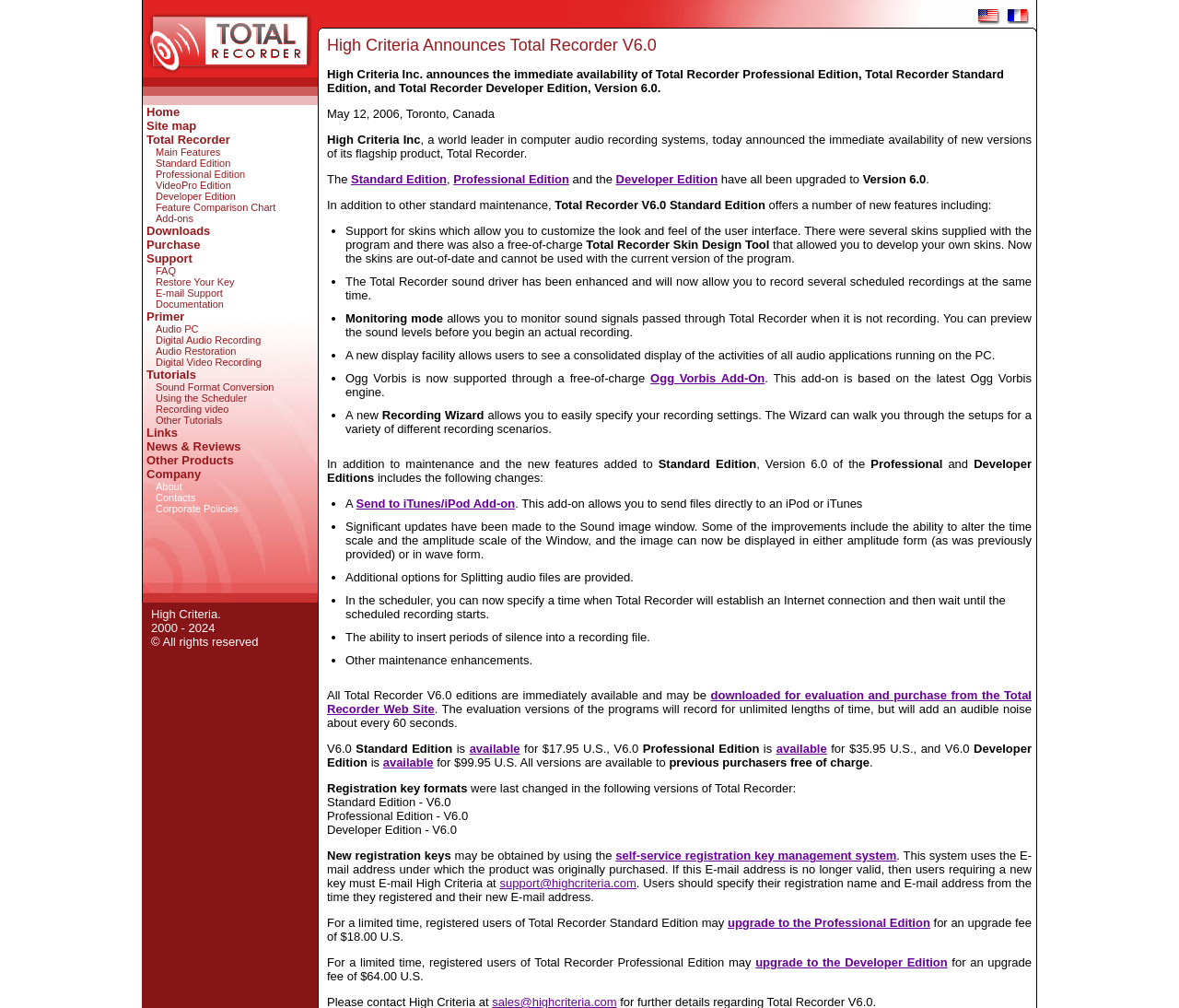Please locate the bounding box coordinates of the element that should be clicked to complete the given instruction: "Click the 'english version' link".

[0.831, 0.007, 0.847, 0.023]